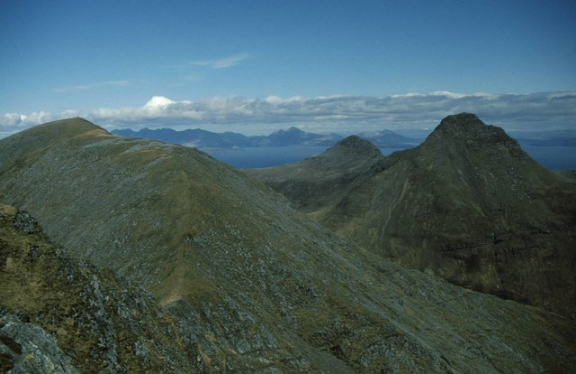What is the name of the photographer?
Look at the webpage screenshot and answer the question with a detailed explanation.

The photographer who captured this breathtaking image is Russel Wills, as stated in the caption.